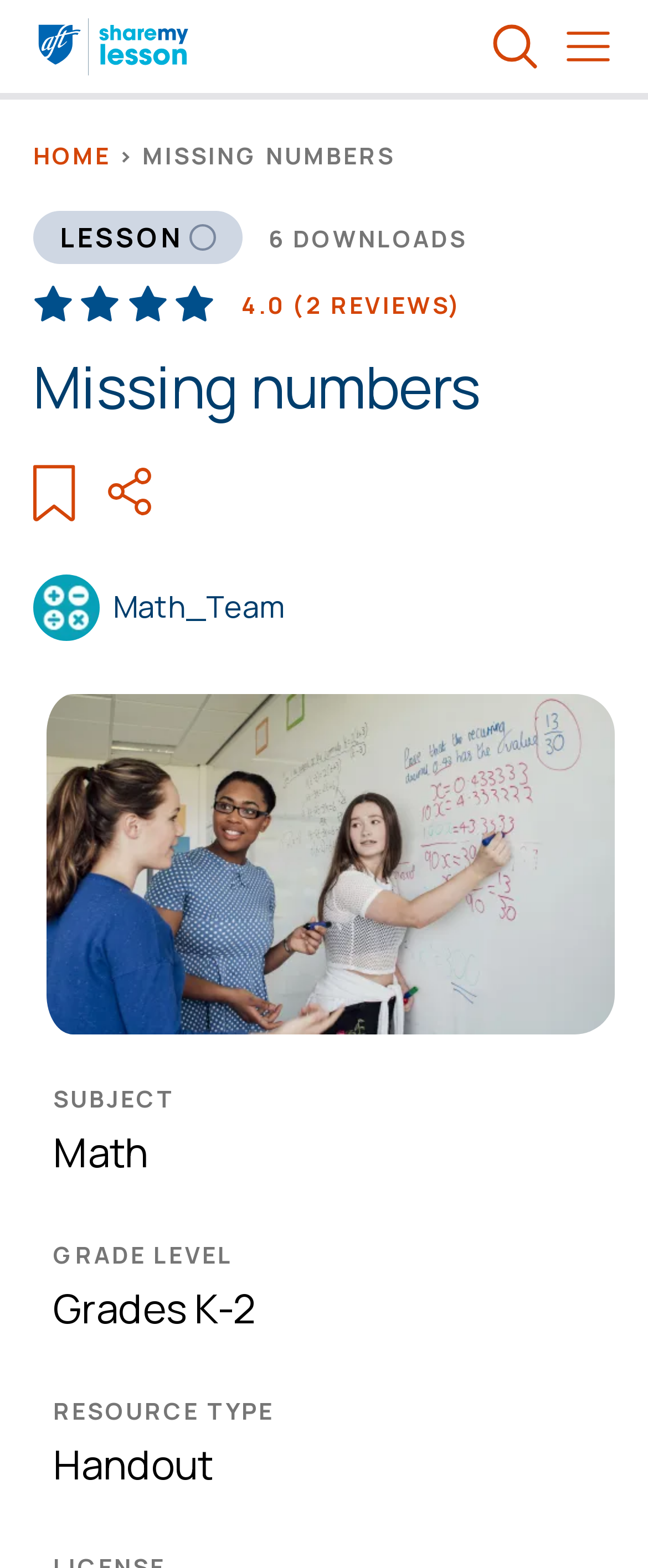Identify the bounding box for the UI element described as: "Browse +". Ensure the coordinates are four float numbers between 0 and 1, formatted as [left, top, right, bottom].

[0.867, 0.013, 0.949, 0.047]